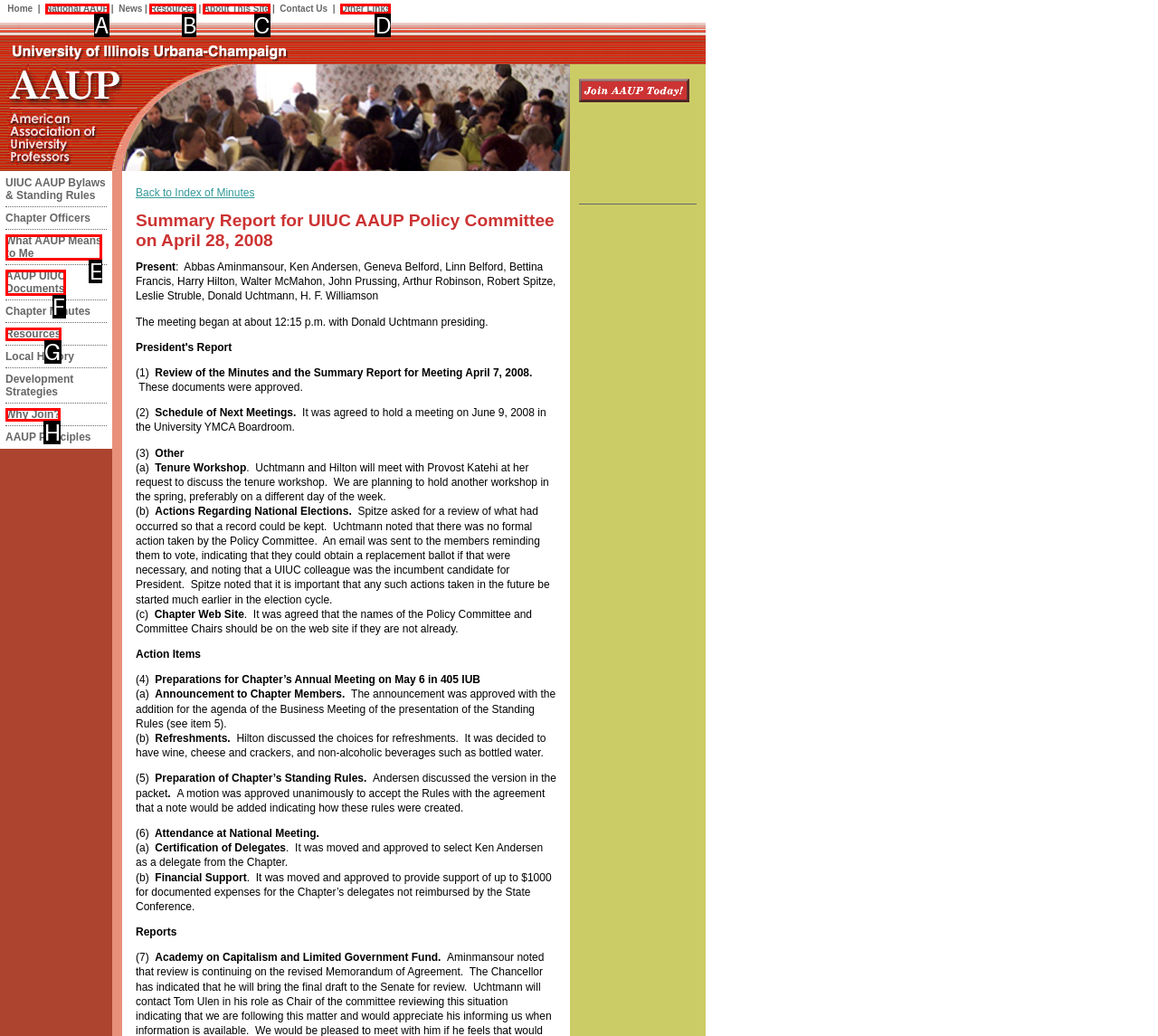Using the description: Resources, find the corresponding HTML element. Provide the letter of the matching option directly.

G